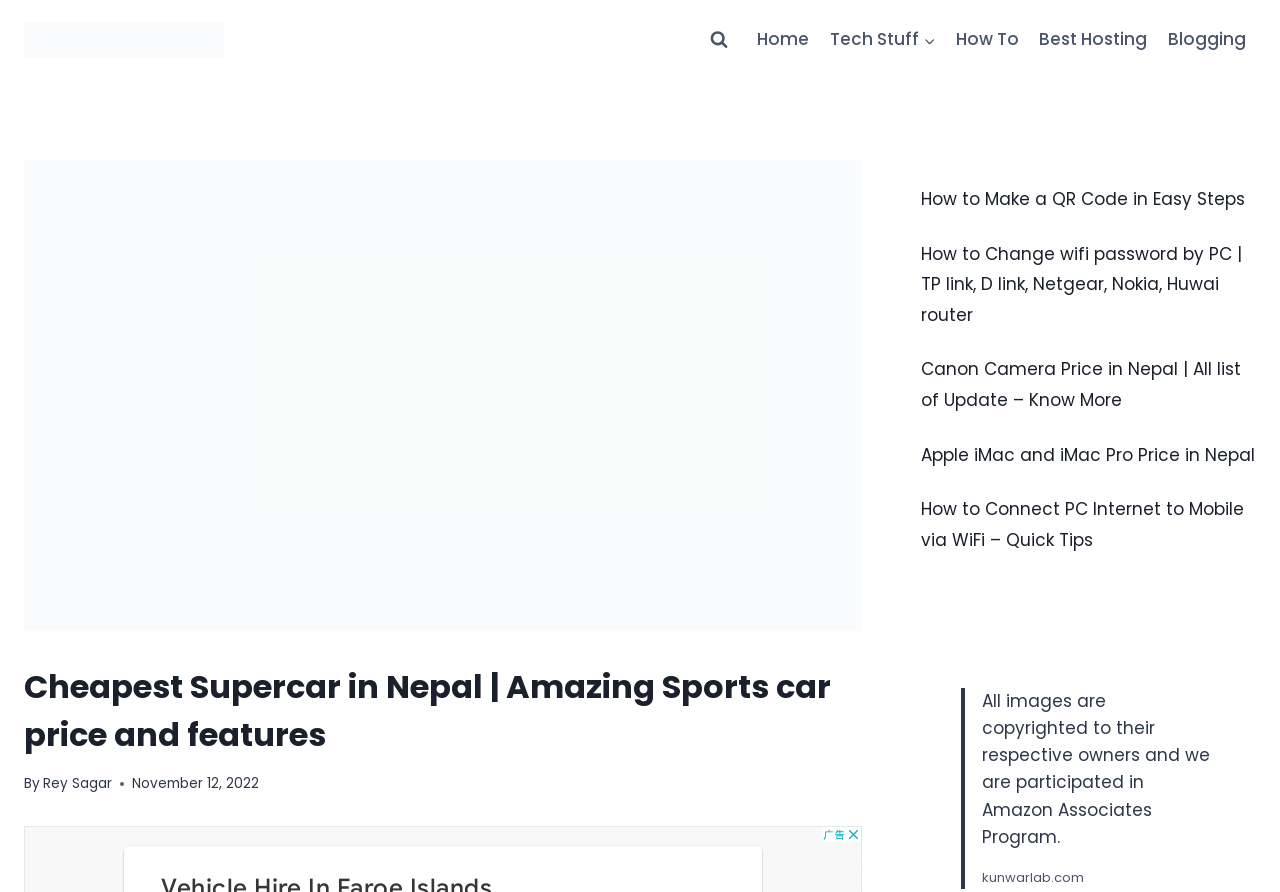What is the name of the author of the current article?
Refer to the image and offer an in-depth and detailed answer to the question.

I found the author's name by looking at the header section of the webpage, where it says 'By' followed by the author's name, which is 'Rey Sagar'.